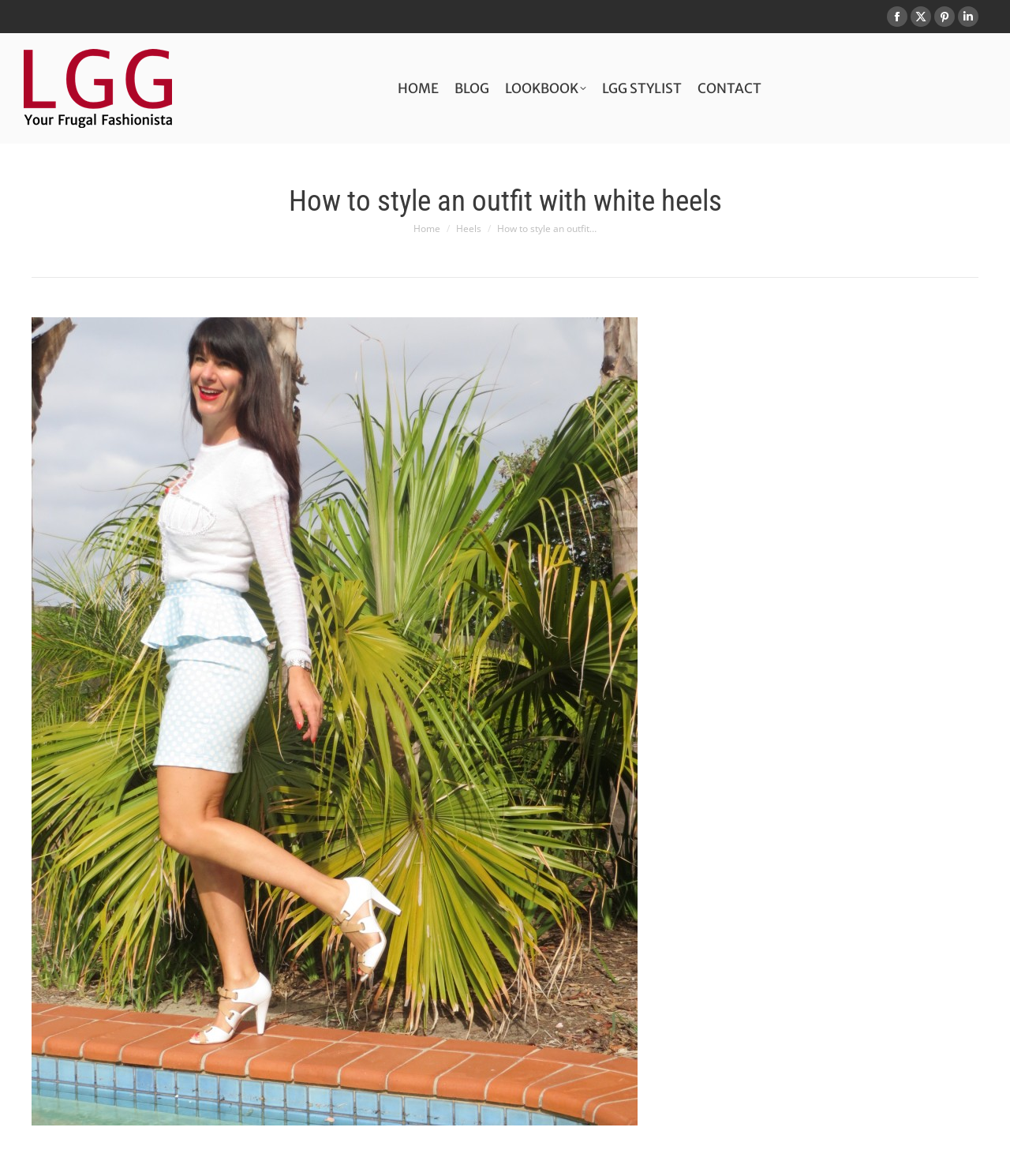Return the bounding box coordinates of the UI element that corresponds to this description: "LGG STYLIST". The coordinates must be given as four float numbers in the range of 0 and 1, [left, top, right, bottom].

[0.588, 0.065, 0.682, 0.086]